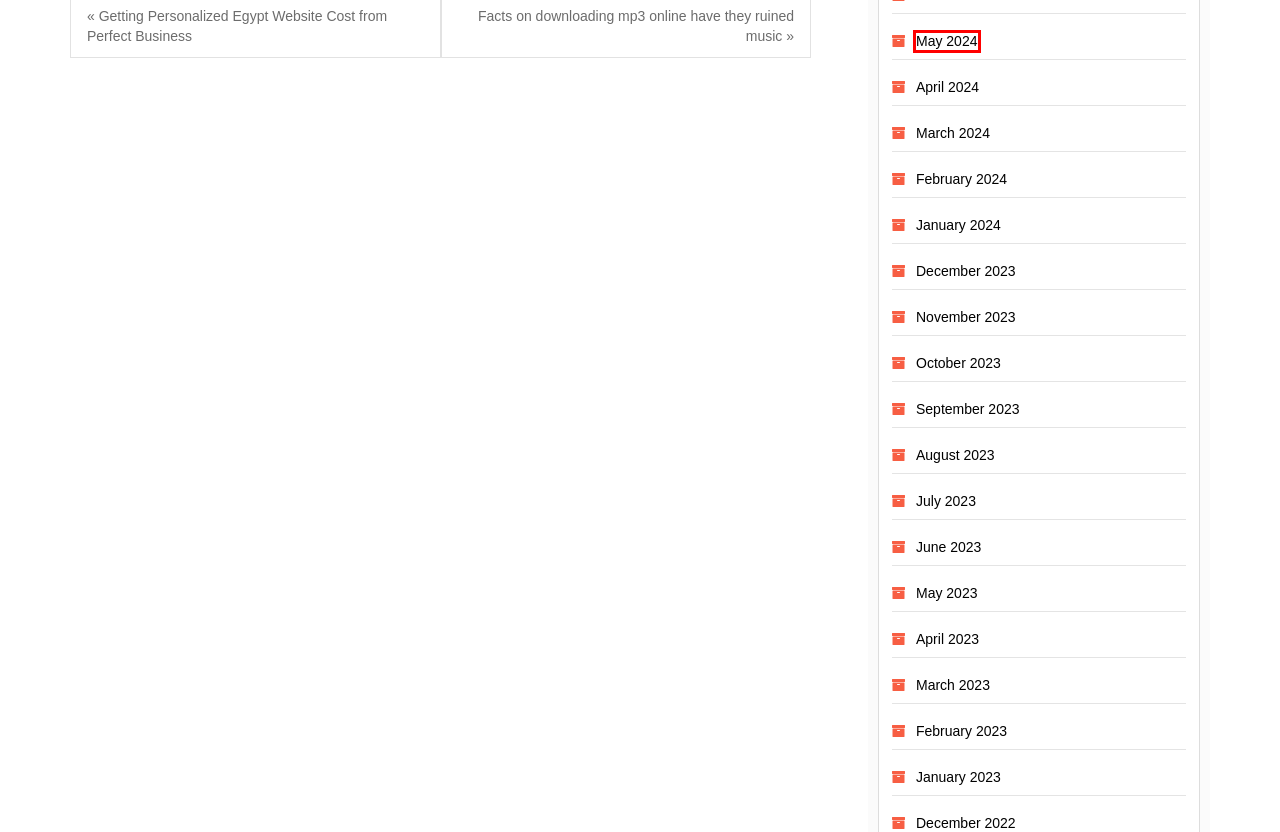You are presented with a screenshot of a webpage that includes a red bounding box around an element. Determine which webpage description best matches the page that results from clicking the element within the red bounding box. Here are the candidates:
A. May 2024 – Find More Info
B. November 2023 – Find More Info
C. August 2023 – Find More Info
D. April 2024 – Find More Info
E. February 2024 – Find More Info
F. January 2023 – Find More Info
G. May 2023 – Find More Info
H. September 2023 – Find More Info

A